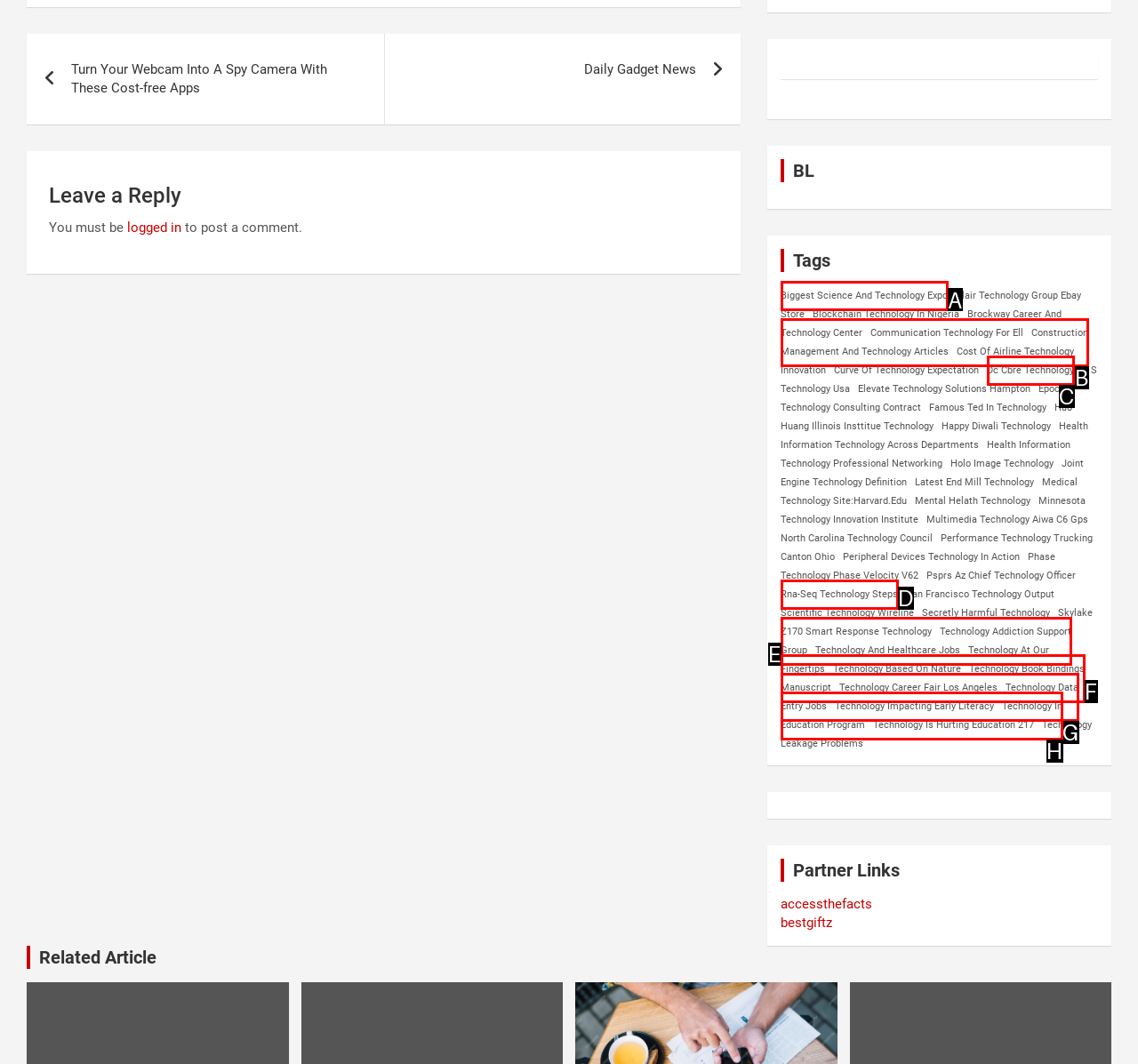Indicate which lettered UI element to click to fulfill the following task: Click on 'Biggest Science And Technology Expo'
Provide the letter of the correct option.

A